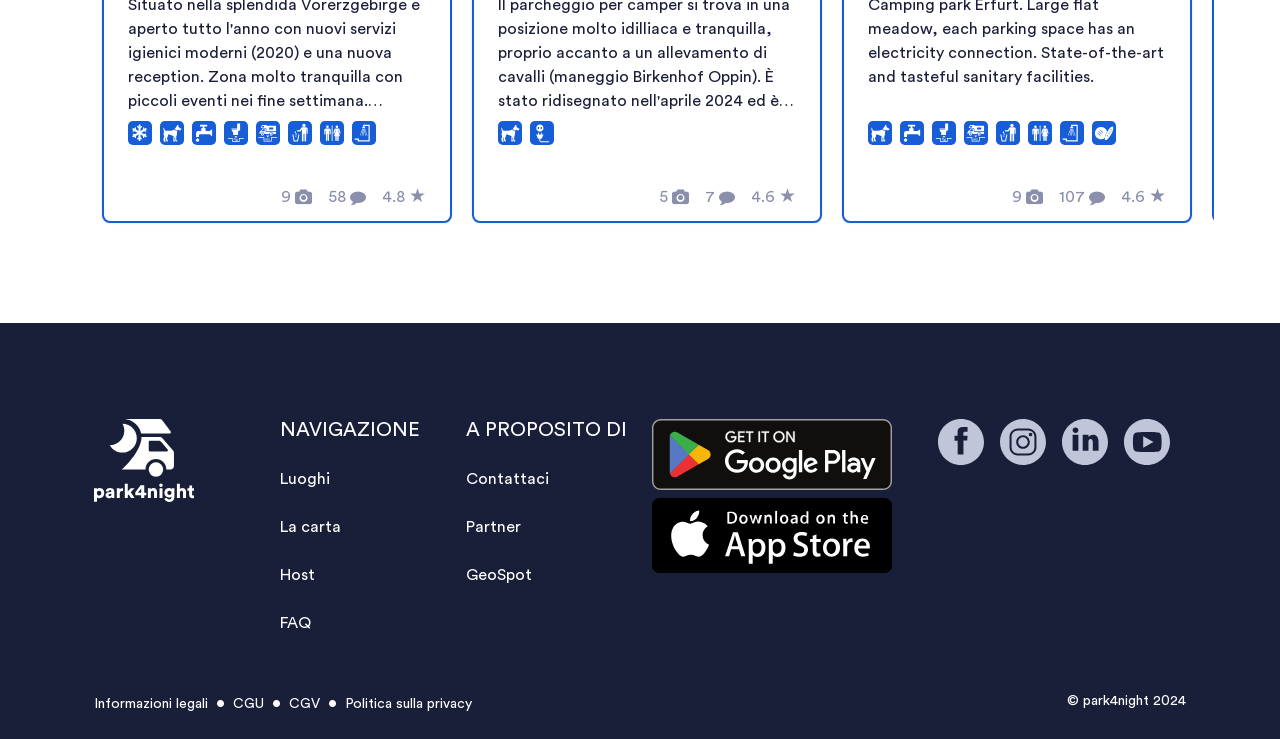Could you indicate the bounding box coordinates of the region to click in order to complete this instruction: "Click on Website Development".

None